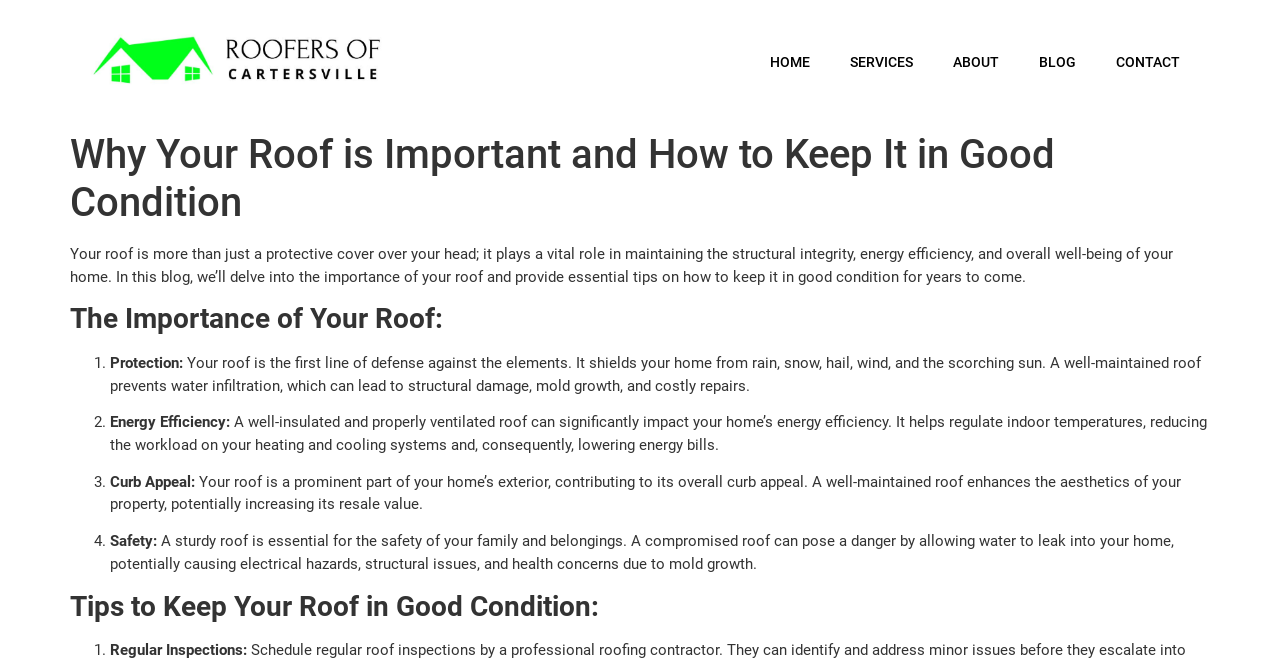What is the role of a roof in maintaining a home's structural integrity?
Answer with a single word or phrase by referring to the visual content.

Prevents water infiltration